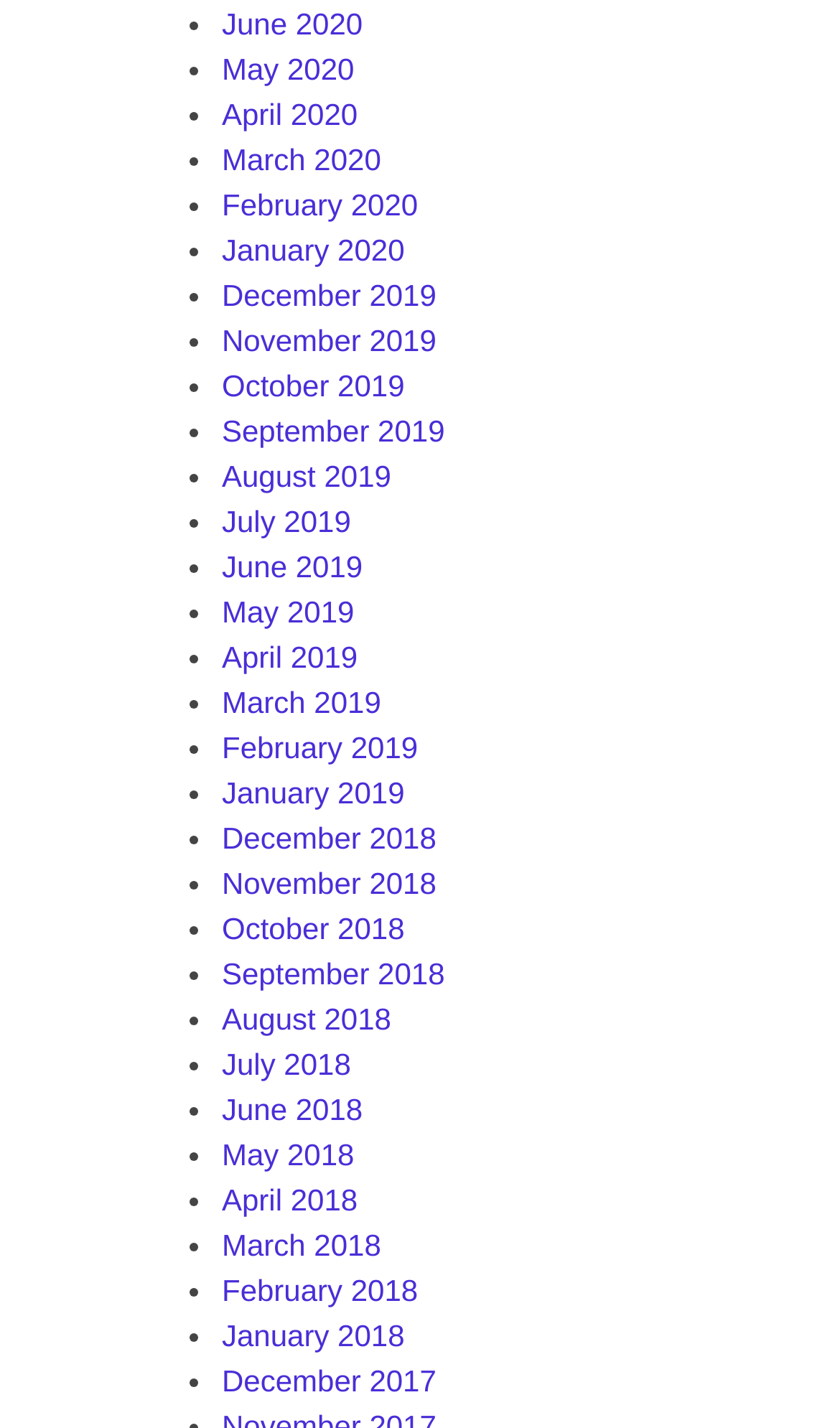Can you specify the bounding box coordinates of the area that needs to be clicked to fulfill the following instruction: "View April 2018"?

[0.264, 0.827, 0.426, 0.852]